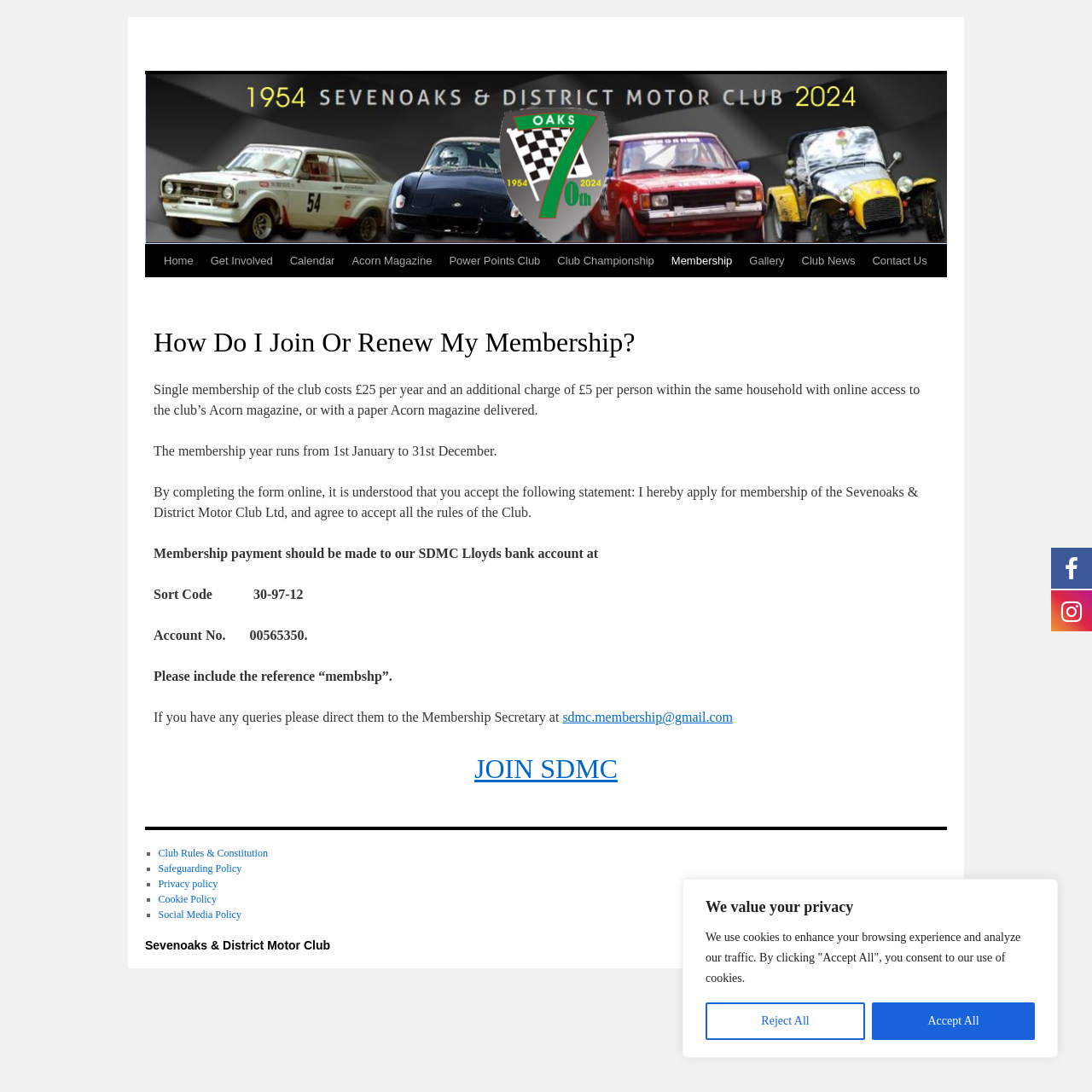Find the bounding box coordinates of the element to click in order to complete the given instruction: "Click the 'JOIN SDMC' button."

[0.434, 0.69, 0.566, 0.718]